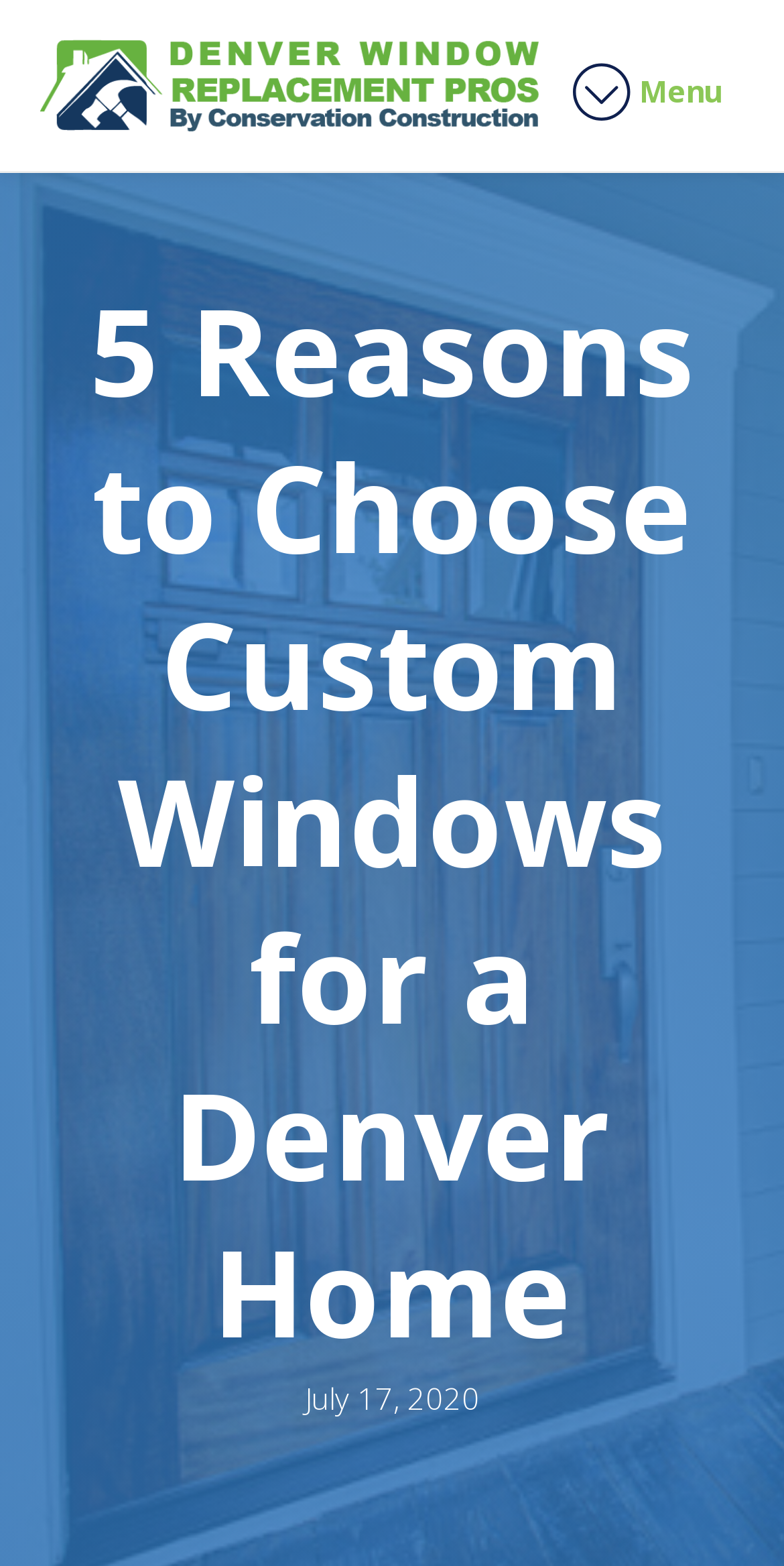Write an elaborate caption that captures the essence of the webpage.

The webpage appears to be an article or blog post about custom windows in Denver, with a focus on the benefits of choosing them for one's home. At the top left of the page, there is a logo for "Denver Window Replacement Pros" which is also a clickable link. To the right of the logo, there is a menu icon represented by a "chevron-down-circle" symbol, accompanied by the text "Menu". 

Below the logo and menu, the main heading "5 Reasons to Choose Custom Windows for a Denver Home" is prominently displayed, taking up most of the width of the page. The article's publication date, "July 17, 2020", is shown at the bottom of the page, roughly centered.